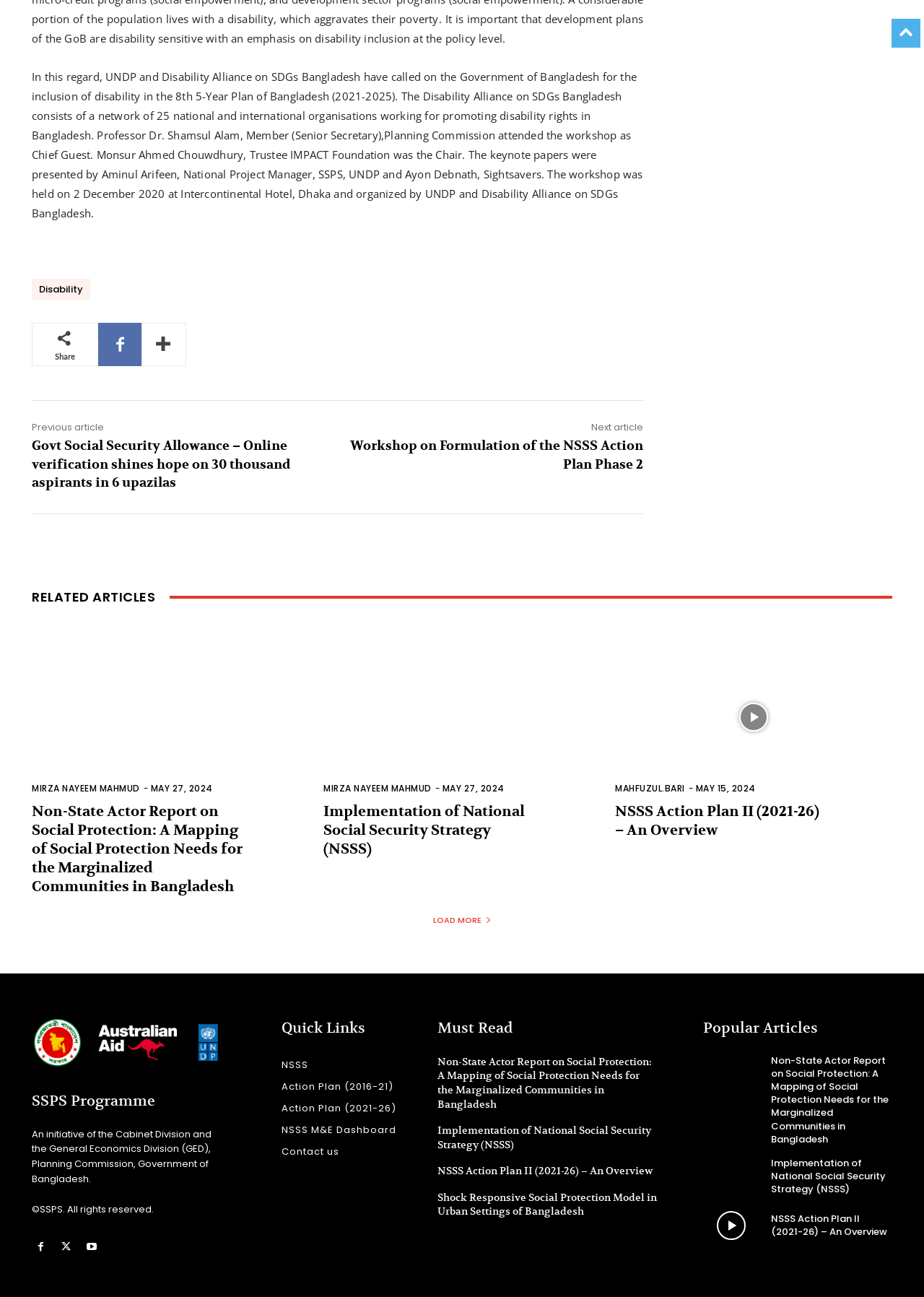Please find and report the bounding box coordinates of the element to click in order to perform the following action: "Click on the 'Non-State Actor Report on Social Protection' article". The coordinates should be expressed as four float numbers between 0 and 1, in the format [left, top, right, bottom].

[0.034, 0.478, 0.334, 0.628]